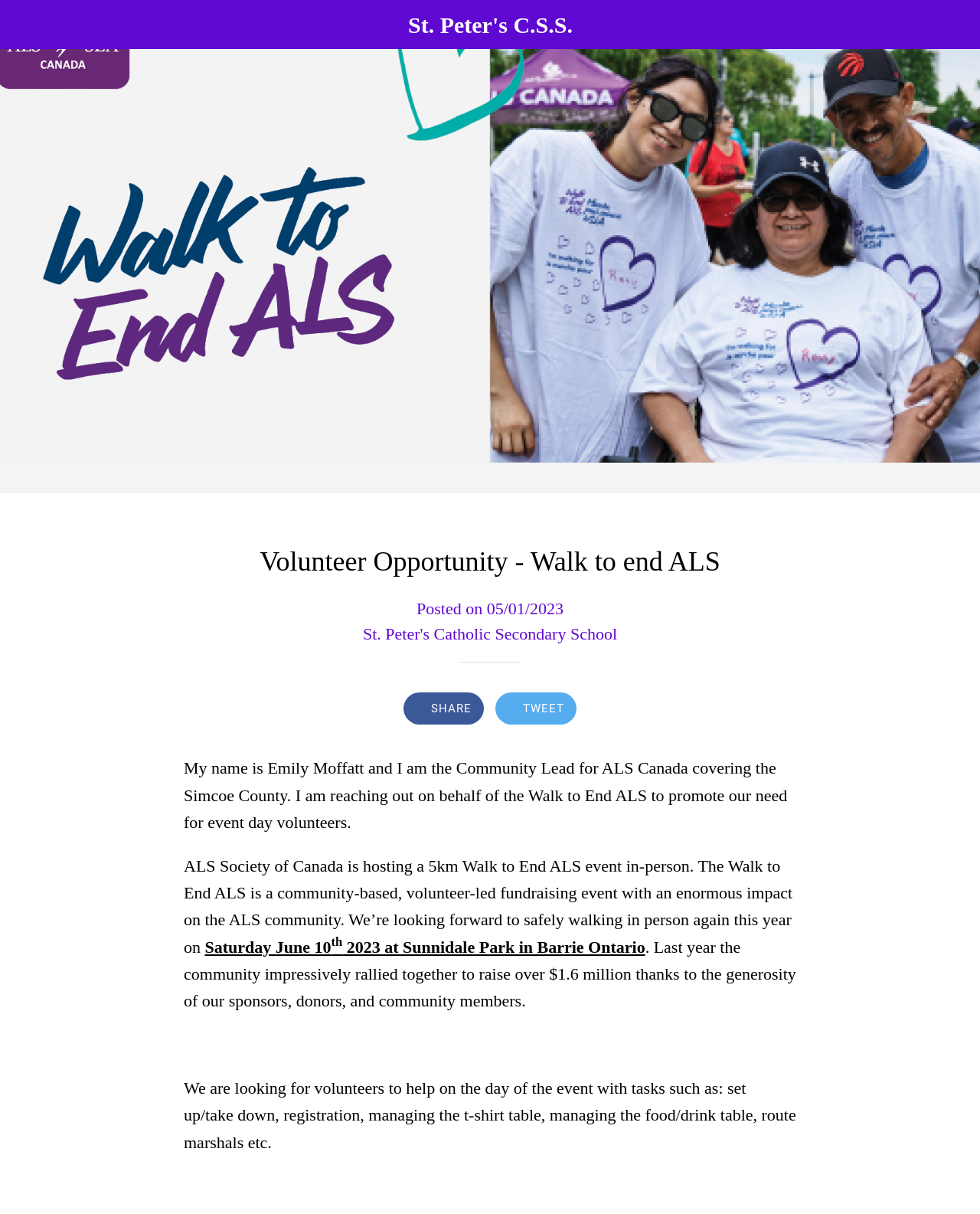Based on the image, please elaborate on the answer to the following question:
What is the event date?

I found the event date by looking at the text content of the webpage, specifically the sentence that mentions the date of the event, which is 'Saturday June 10'.